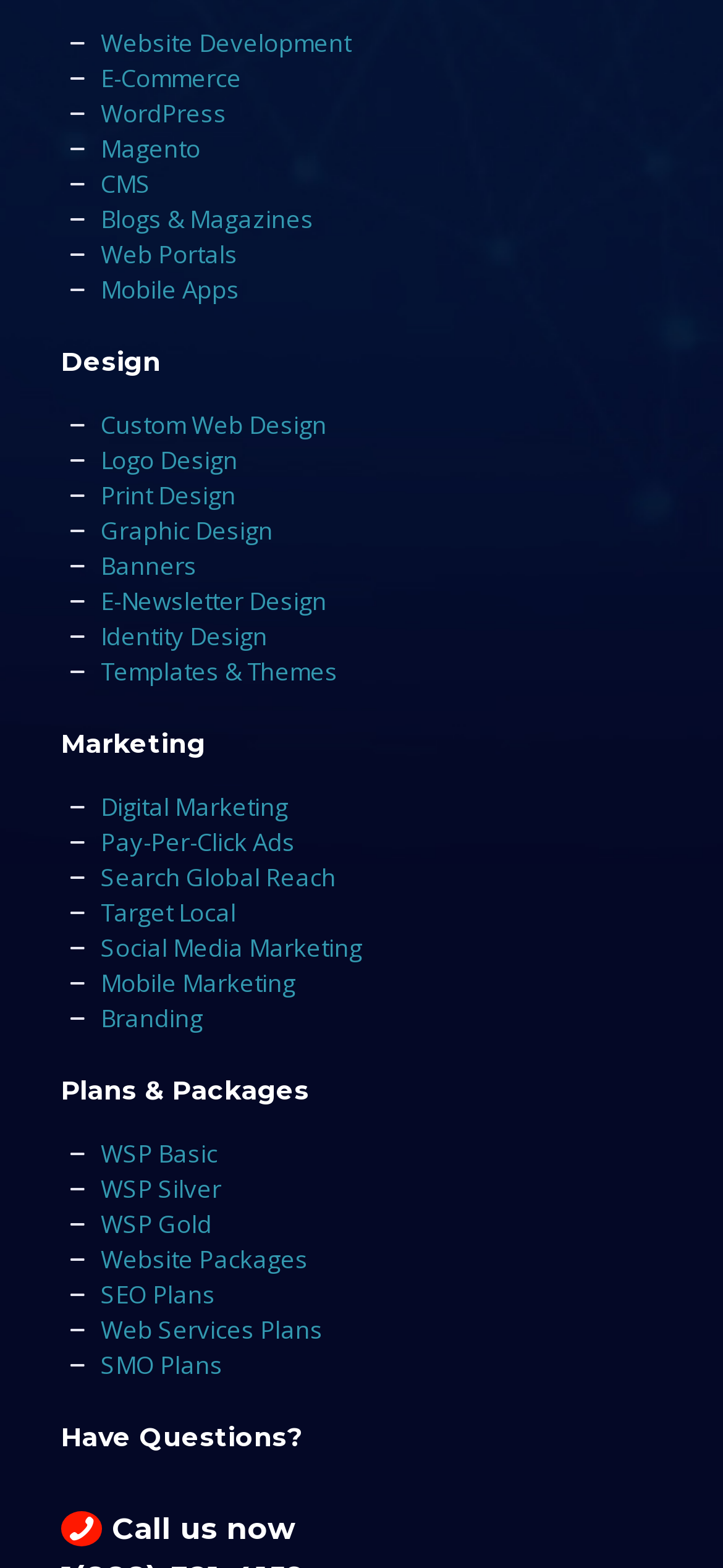Please find the bounding box for the following UI element description. Provide the coordinates in (top-left x, top-left y, bottom-right x, bottom-right y) format, with values between 0 and 1: CMS

[0.139, 0.107, 0.208, 0.128]